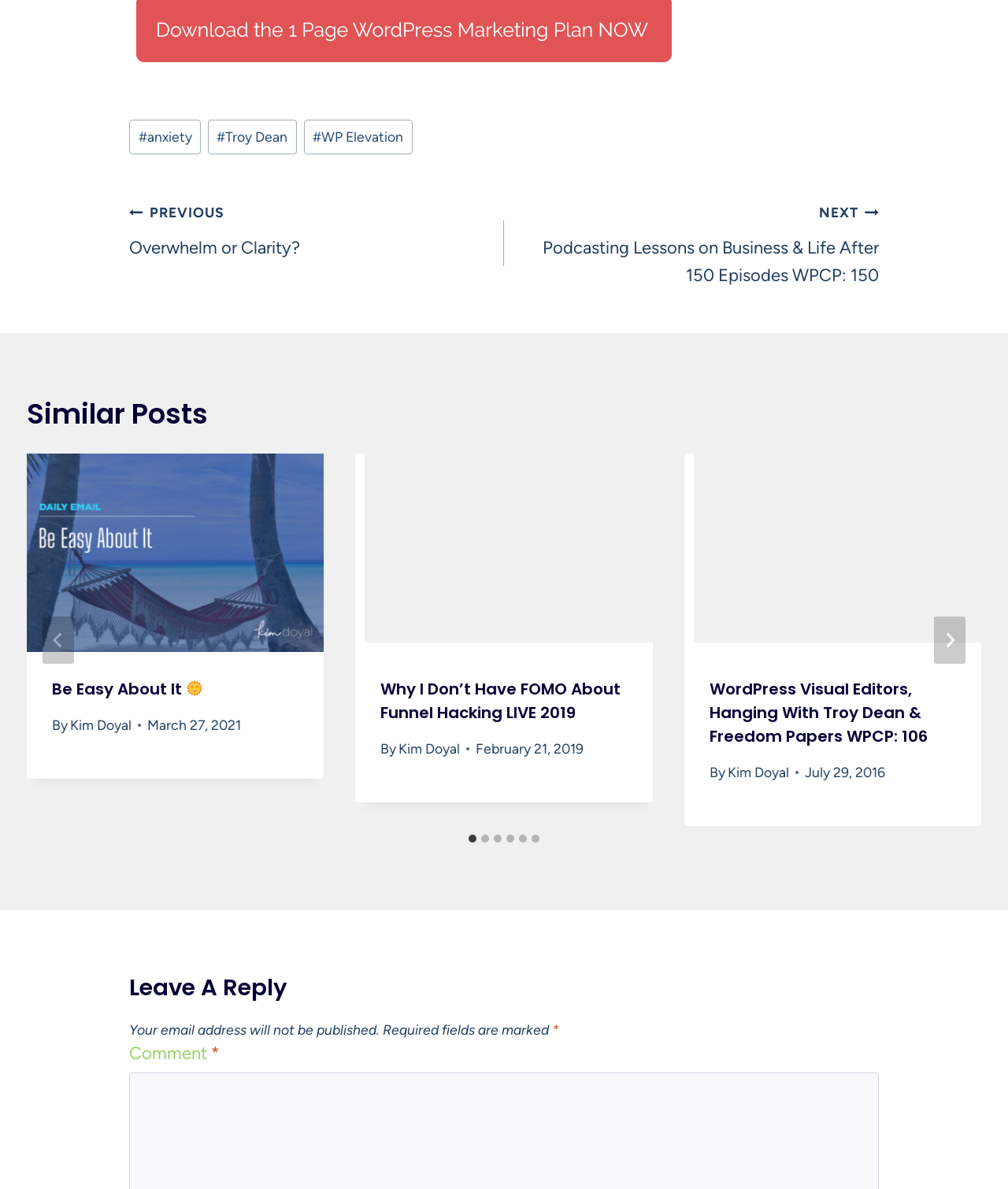Identify the bounding box coordinates of the region that needs to be clicked to carry out this instruction: "Click on the 'Be Easy About It ' link". Provide these coordinates as four float numbers ranging from 0 to 1, i.e., [left, top, right, bottom].

[0.027, 0.381, 0.321, 0.548]